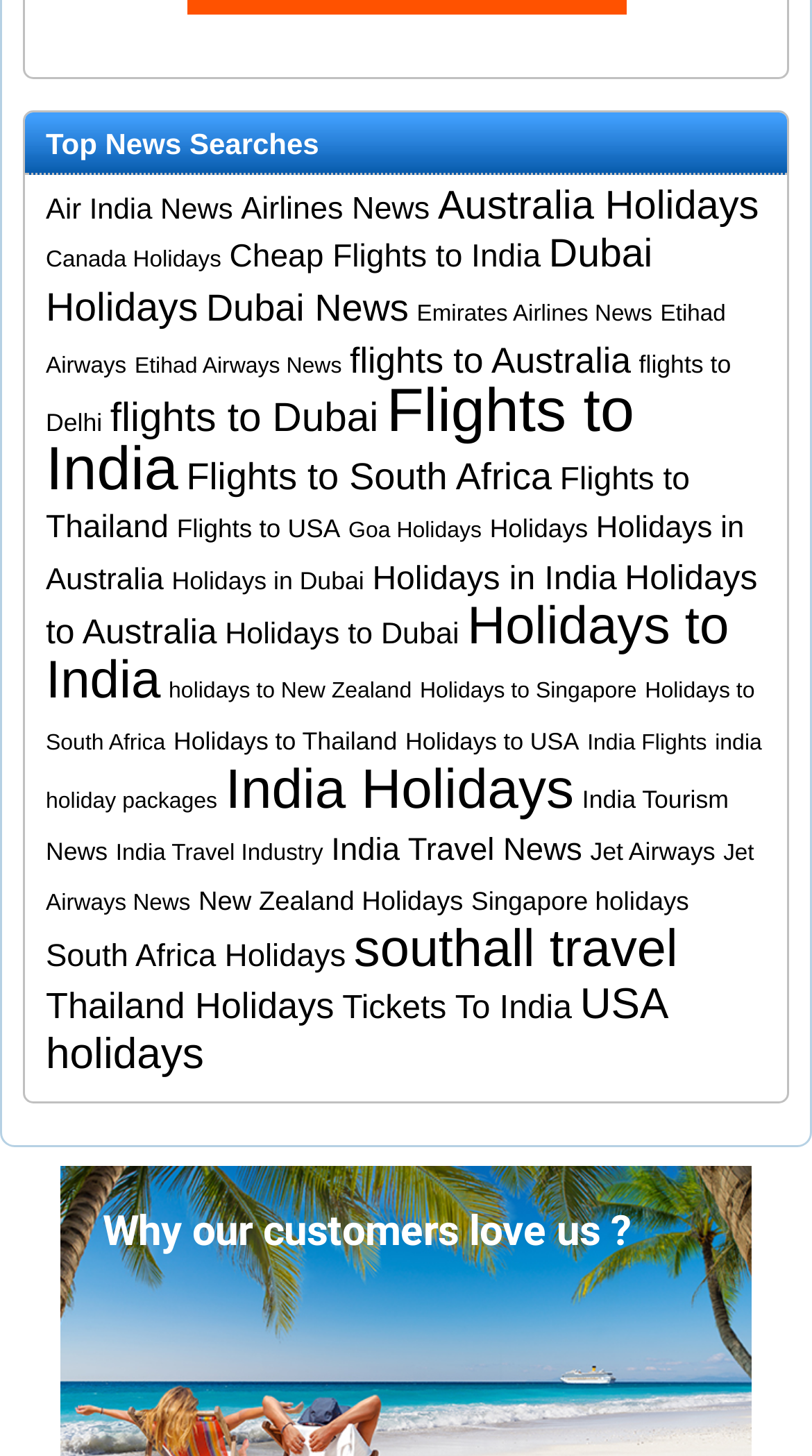Show the bounding box coordinates of the region that should be clicked to follow the instruction: "Explore 'Flights to Dubai'."

[0.136, 0.272, 0.466, 0.304]